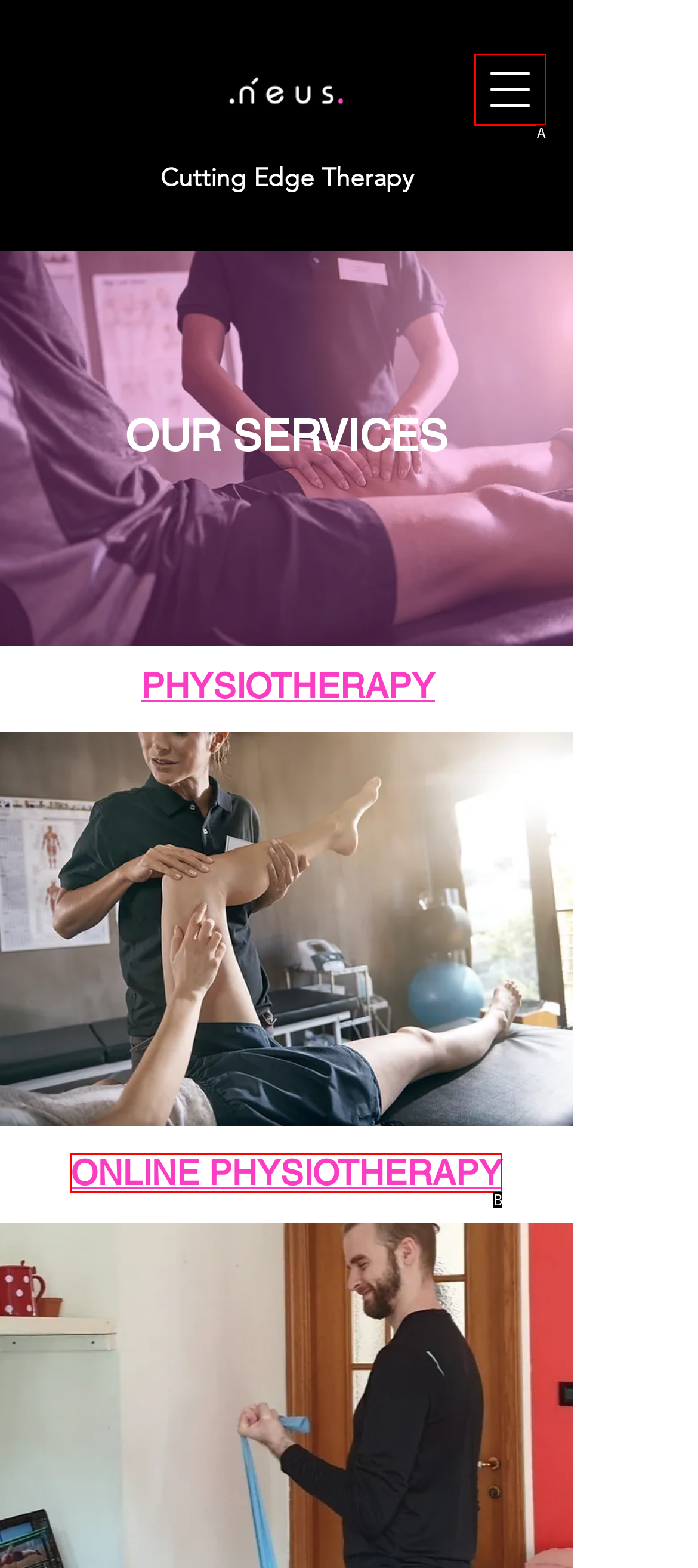Identify which HTML element aligns with the description: ONLINE PHYSIOTHERAPY
Answer using the letter of the correct choice from the options available.

B